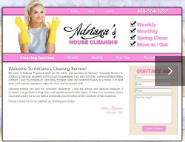Please respond to the question using a single word or phrase:
What types of service plans are offered?

Weekly, Monthly, Spring Cleaning, and Move In/Out